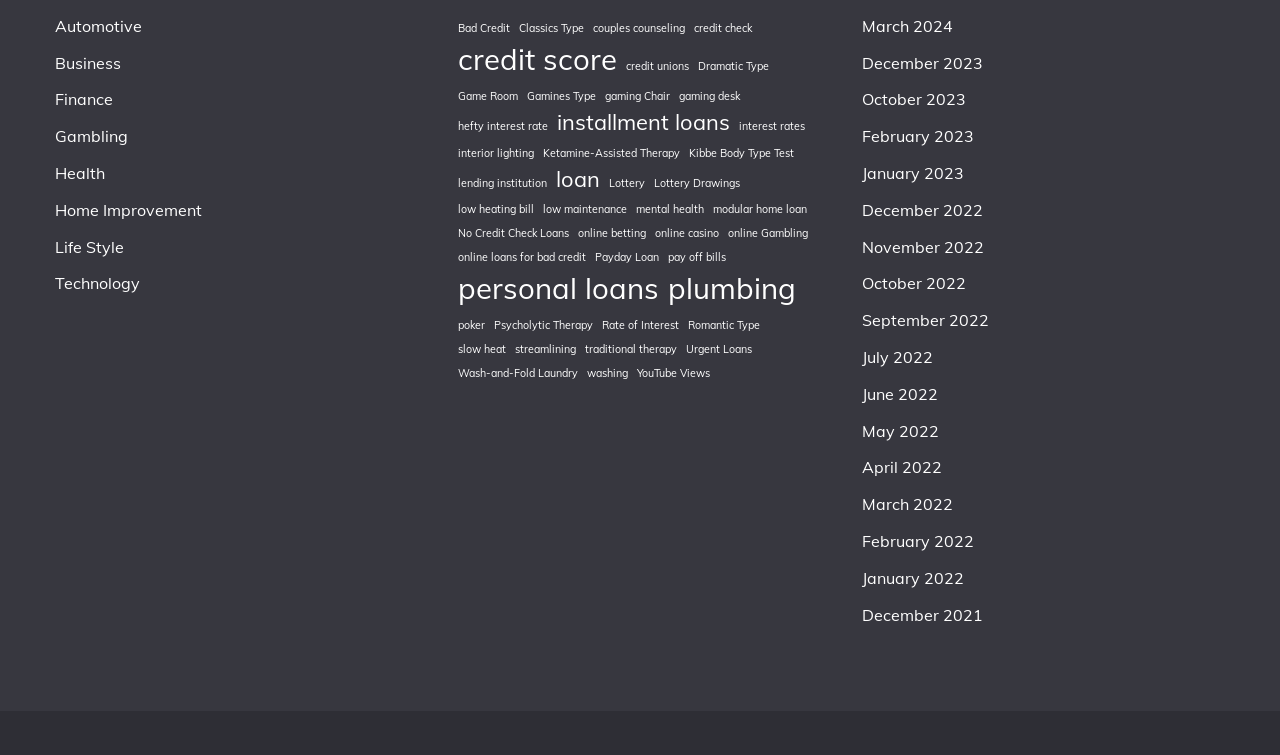Answer this question using a single word or a brief phrase:
What are the main categories on this webpage?

Automotive, Business, Finance, etc.